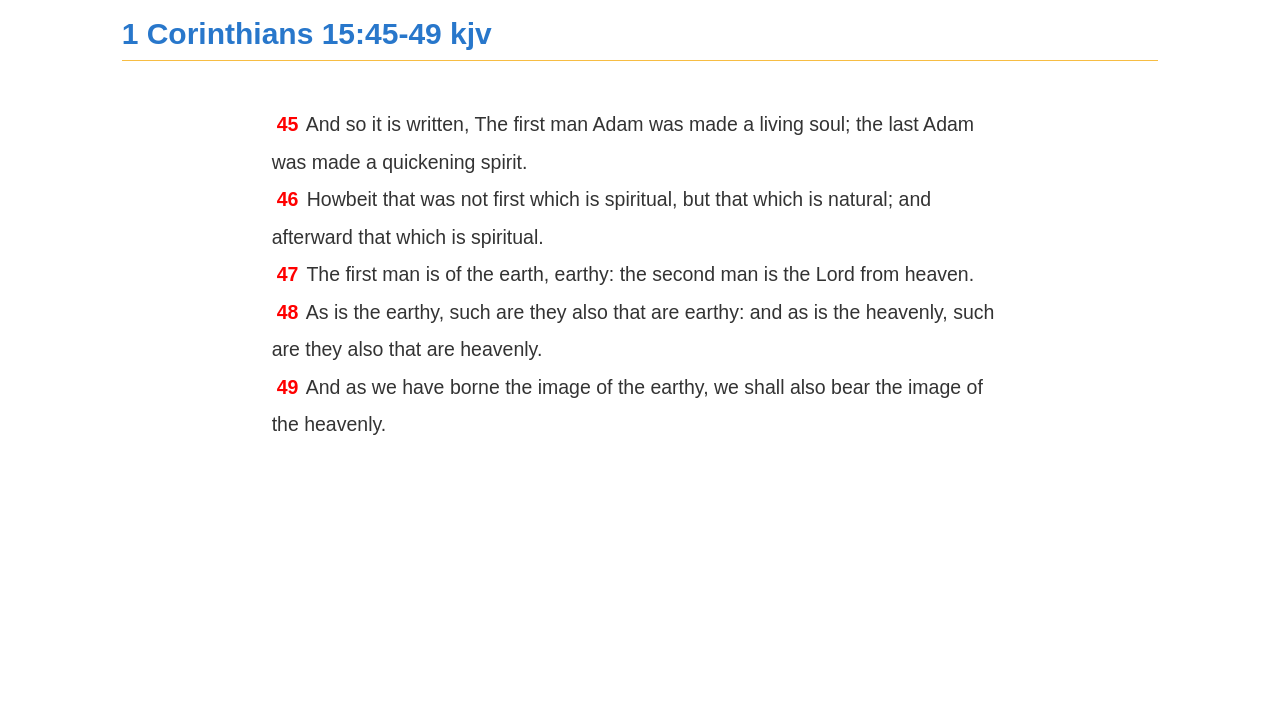How many verses are being displayed?
Carefully analyze the image and provide a thorough answer to the question.

The question is asking about the number of Bible verses being displayed on the webpage. By counting the StaticText elements, I found that there are 5 verses being displayed, from verse 45 to verse 49.